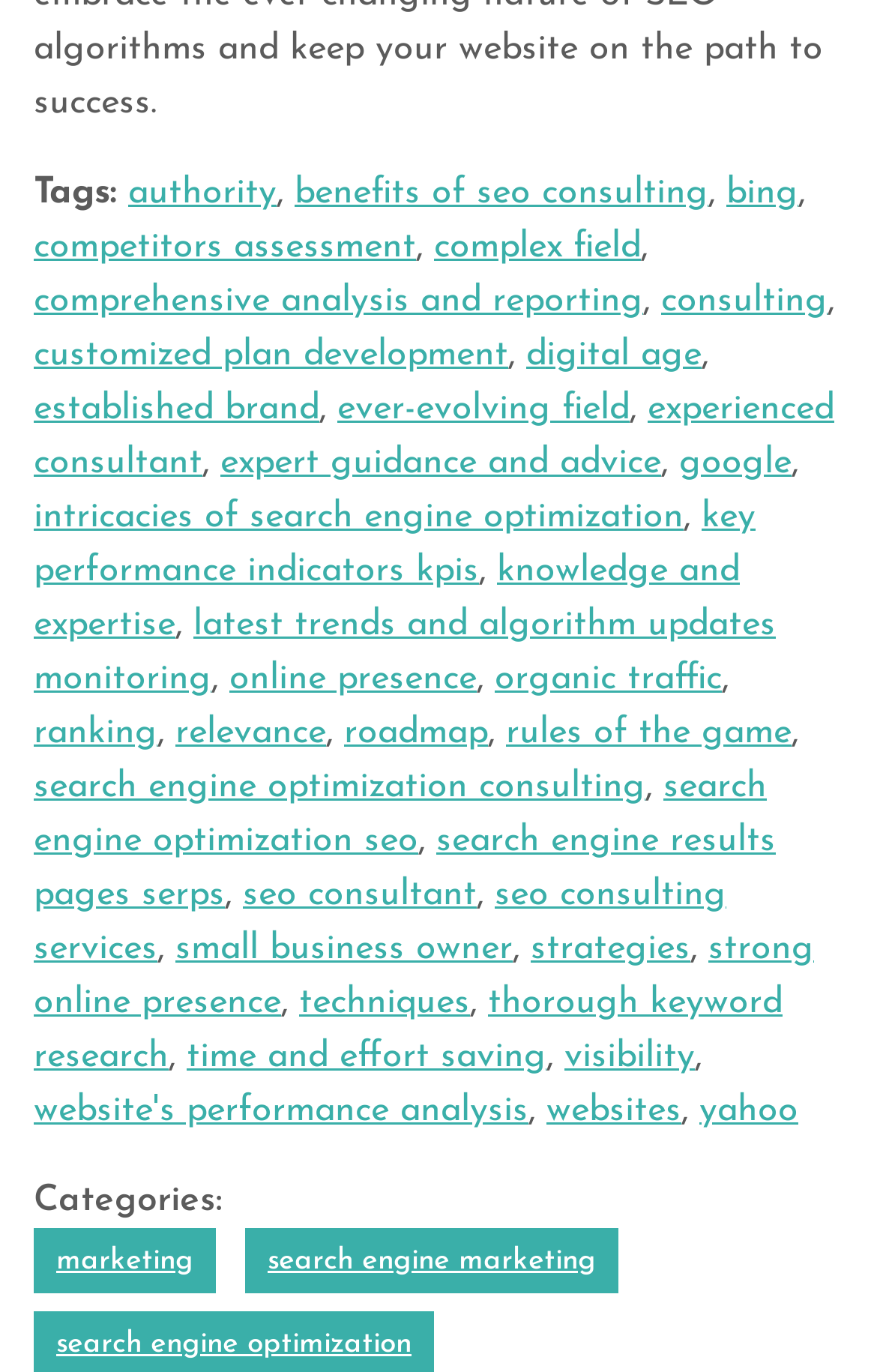Using a single word or phrase, answer the following question: 
What is the category mentioned below the tags?

marketing